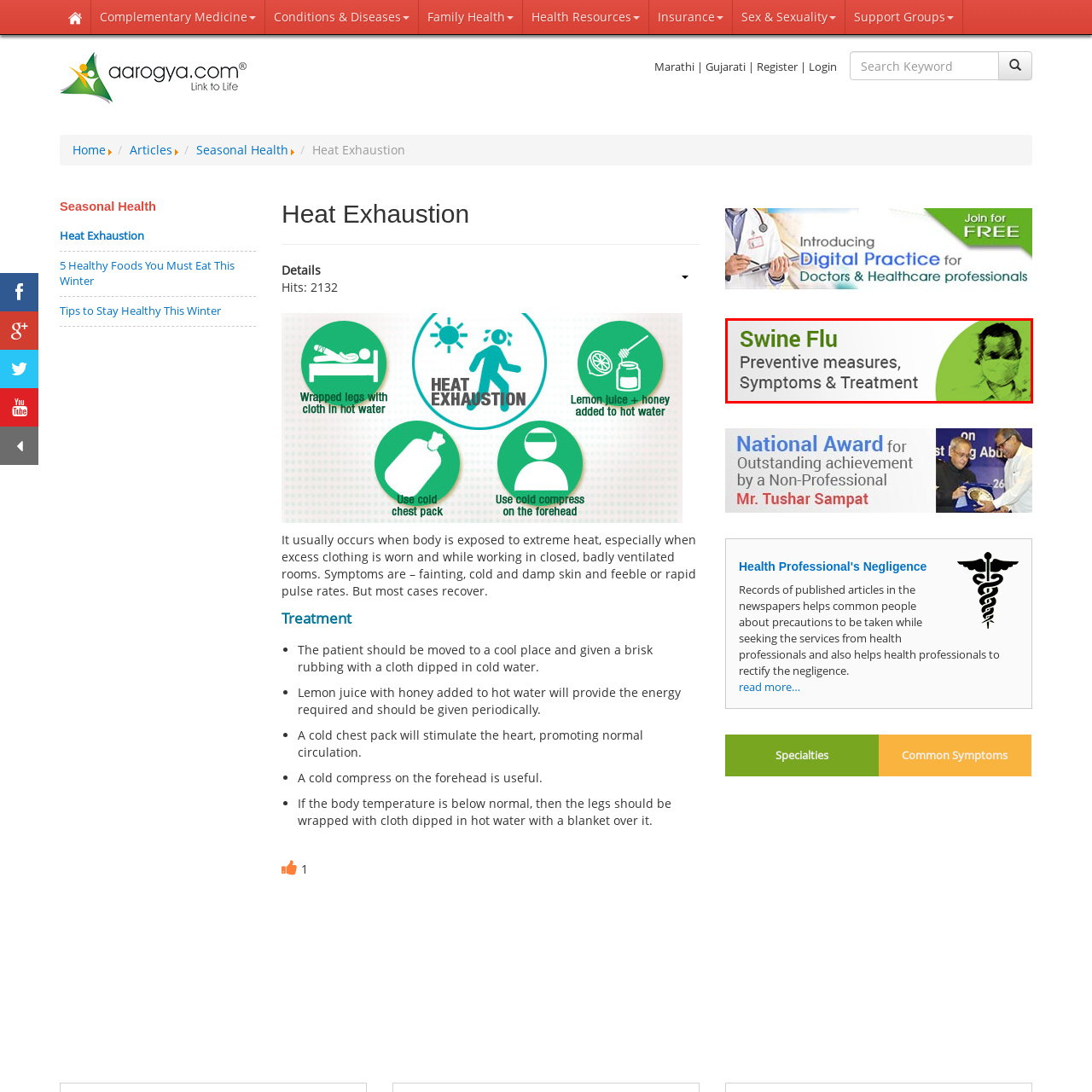What color accents are used in the image?
Please closely examine the image within the red bounding box and provide a detailed answer based on the visual information.

The green accents in the image suggest a health-related theme, reinforcing a sense of safety and vigilance in the context of public health, which is the main theme of the image.